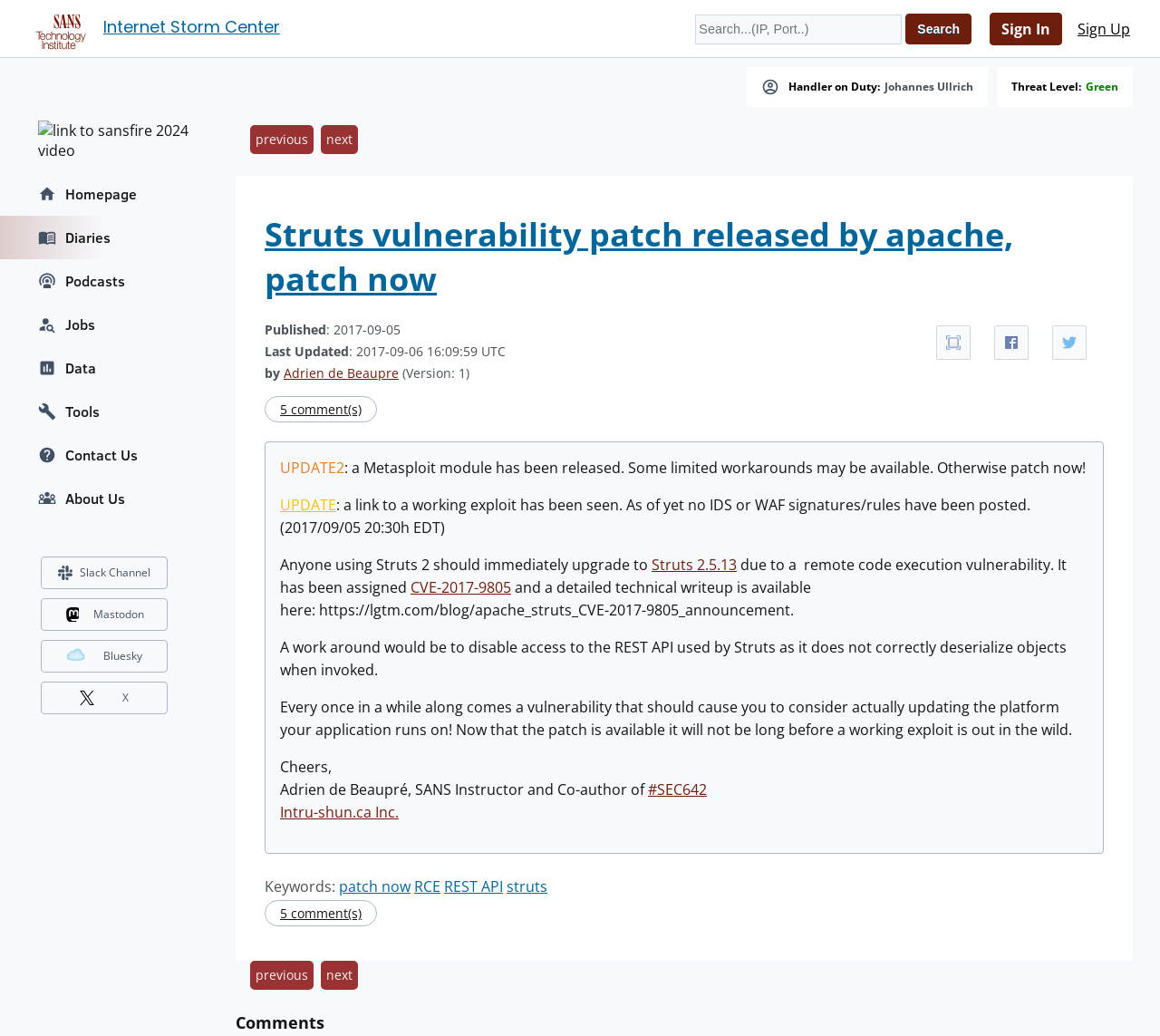Locate the bounding box coordinates of the UI element described by: "Halloween". The bounding box coordinates should consist of four float numbers between 0 and 1, i.e., [left, top, right, bottom].

None